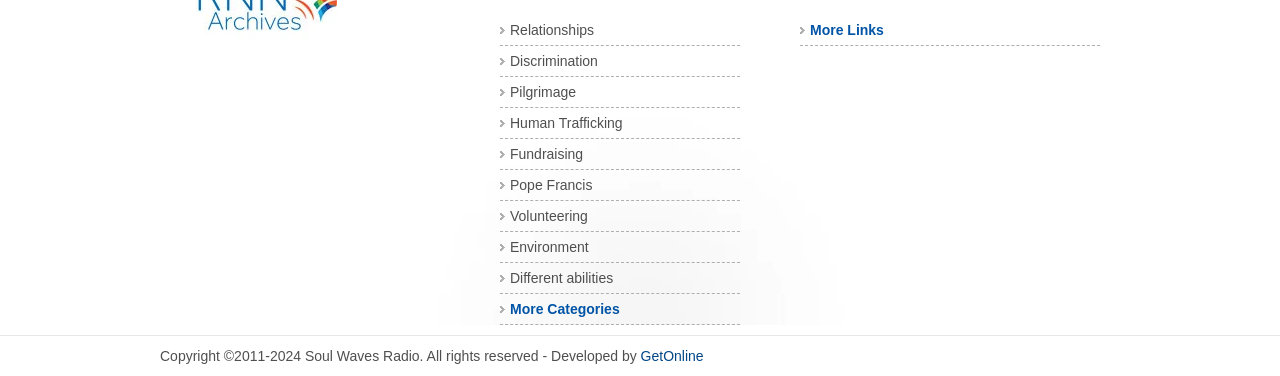Please find the bounding box coordinates of the element's region to be clicked to carry out this instruction: "Visit the page about Human Trafficking".

[0.398, 0.305, 0.486, 0.348]